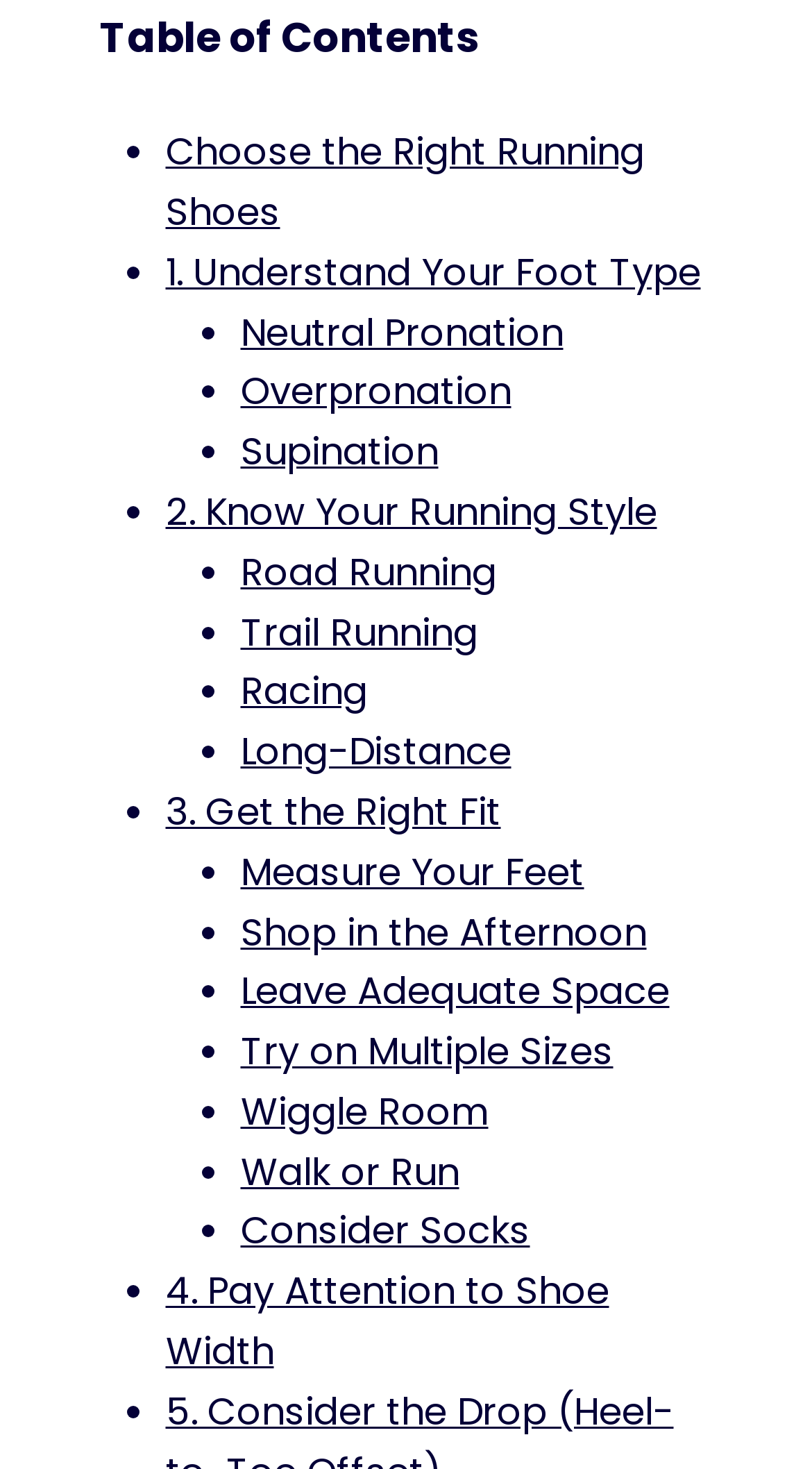Provide the bounding box coordinates for the area that should be clicked to complete the instruction: "Learn about 'Get the Right Fit'".

[0.204, 0.534, 0.617, 0.57]